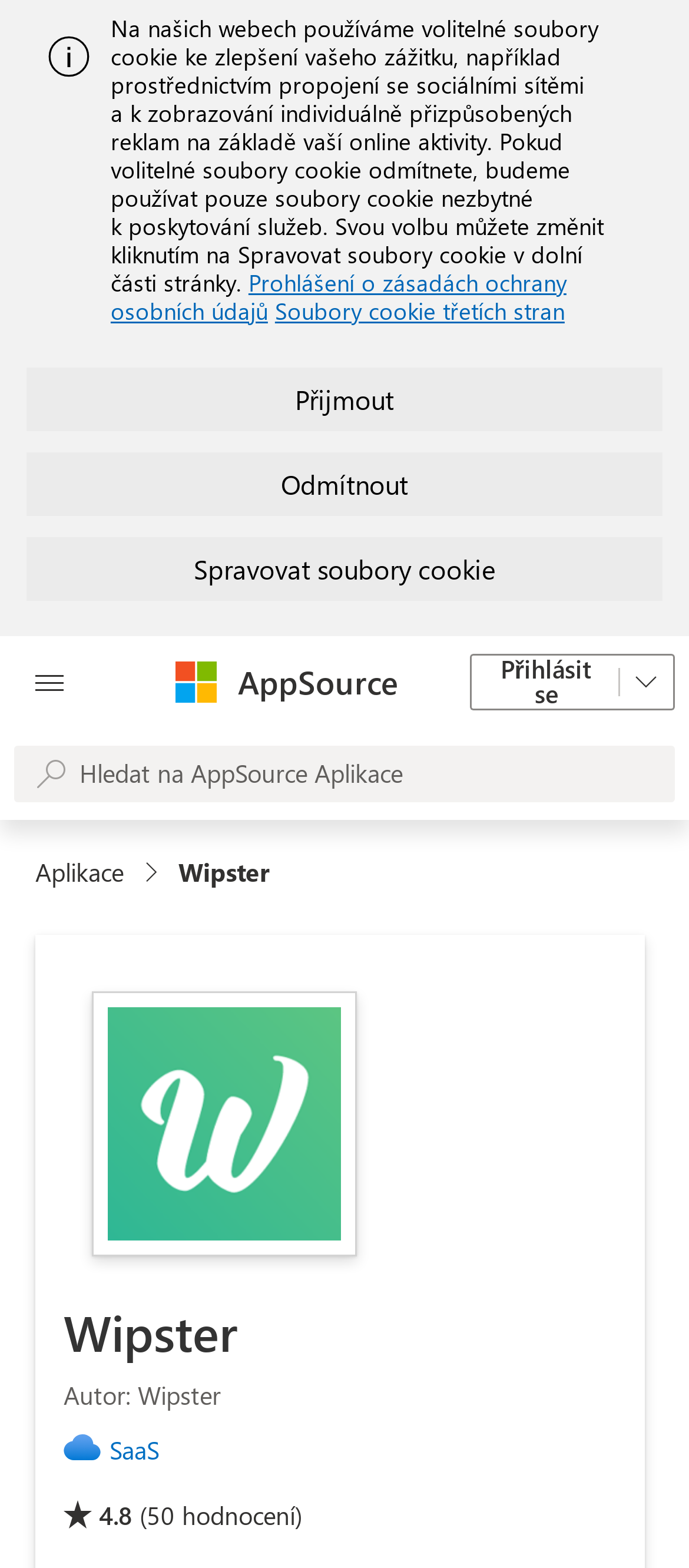Please provide a detailed answer to the question below by examining the image:
How many reviews are there for the application?

I found the number of reviews by looking at the StaticText element with the text '50' near the rating '4.8' and the image 'hodnocení'.